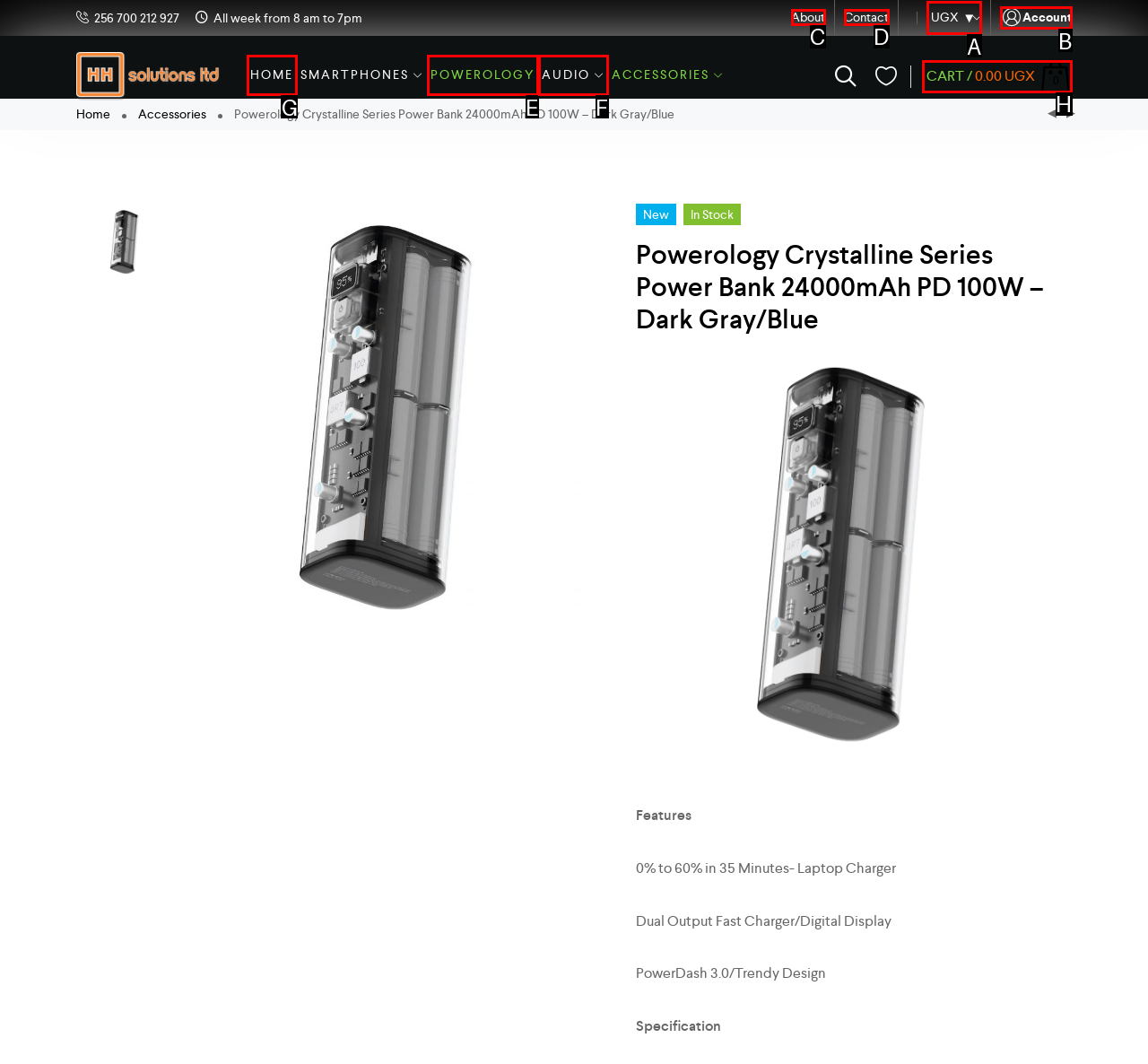Choose the UI element you need to click to carry out the task: Click the 'HOME' link.
Respond with the corresponding option's letter.

G